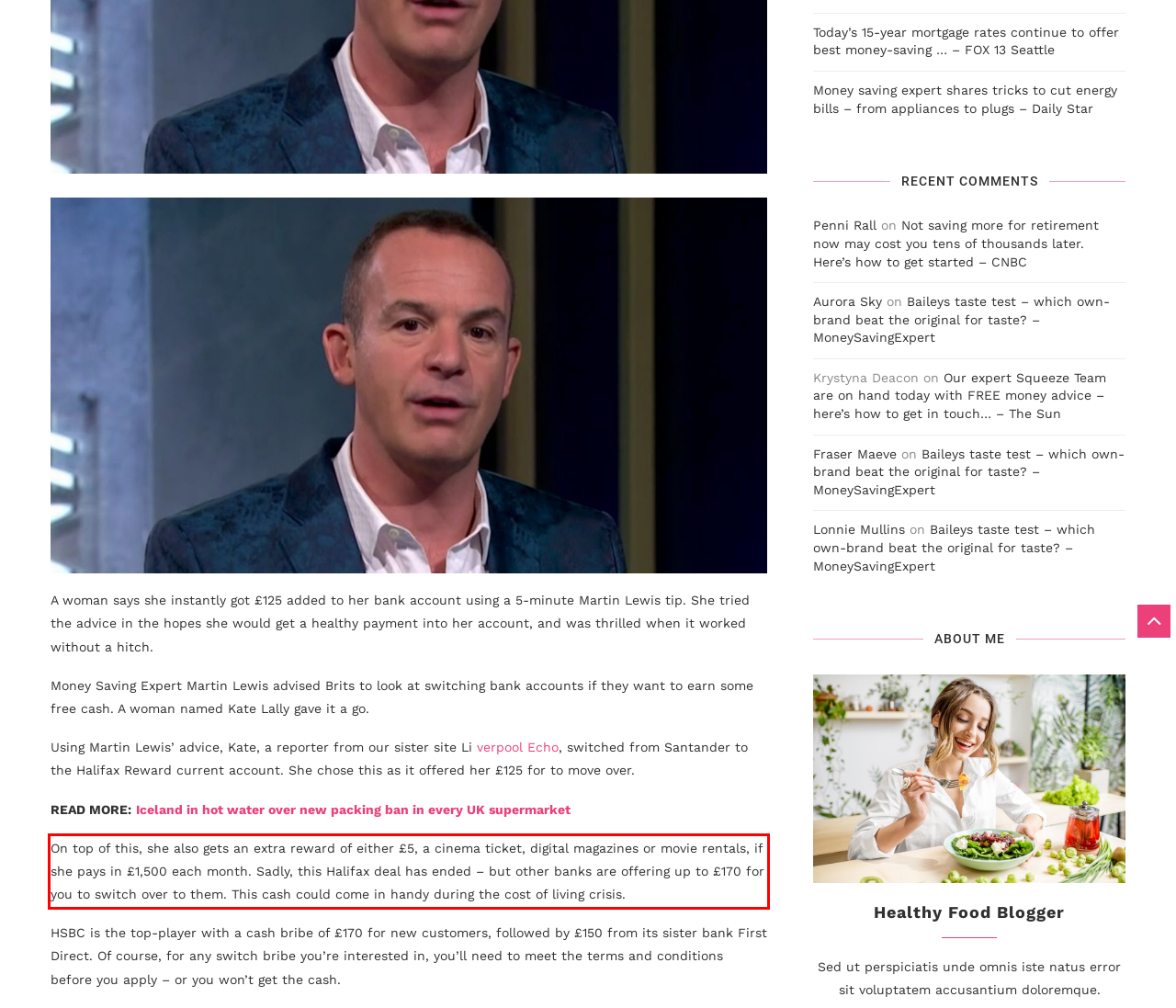Using the provided screenshot, read and generate the text content within the red-bordered area.

On top of this, she also gets an extra reward of either £5, a cinema ticket, digital magazines or movie rentals, if she pays in £1,500 each month. Sadly, this Halifax deal has ended – but other banks are offering up to £170 for you to switch over to them. This cash could come in handy during the cost of living crisis.